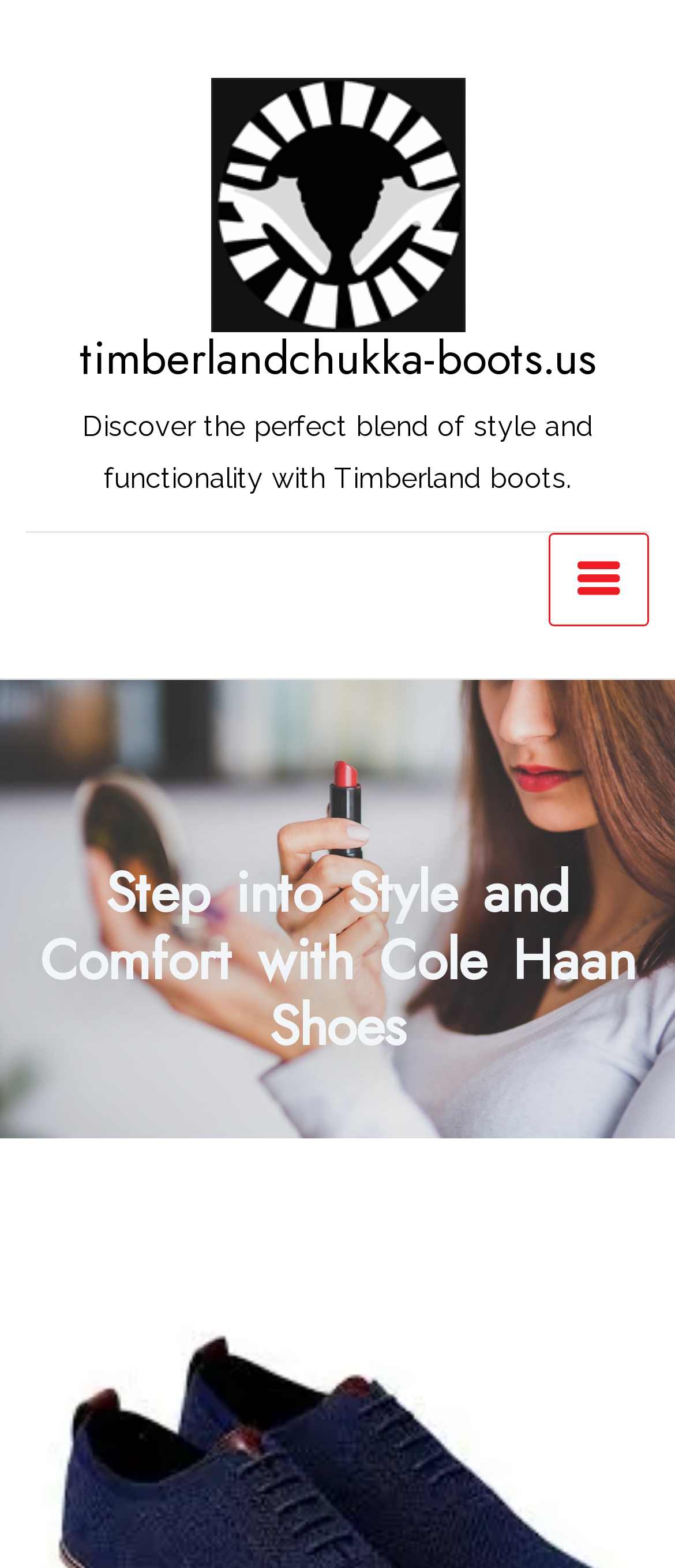Identify the main title of the webpage and generate its text content.

Step into Style and Comfort with Cole Haan Shoes